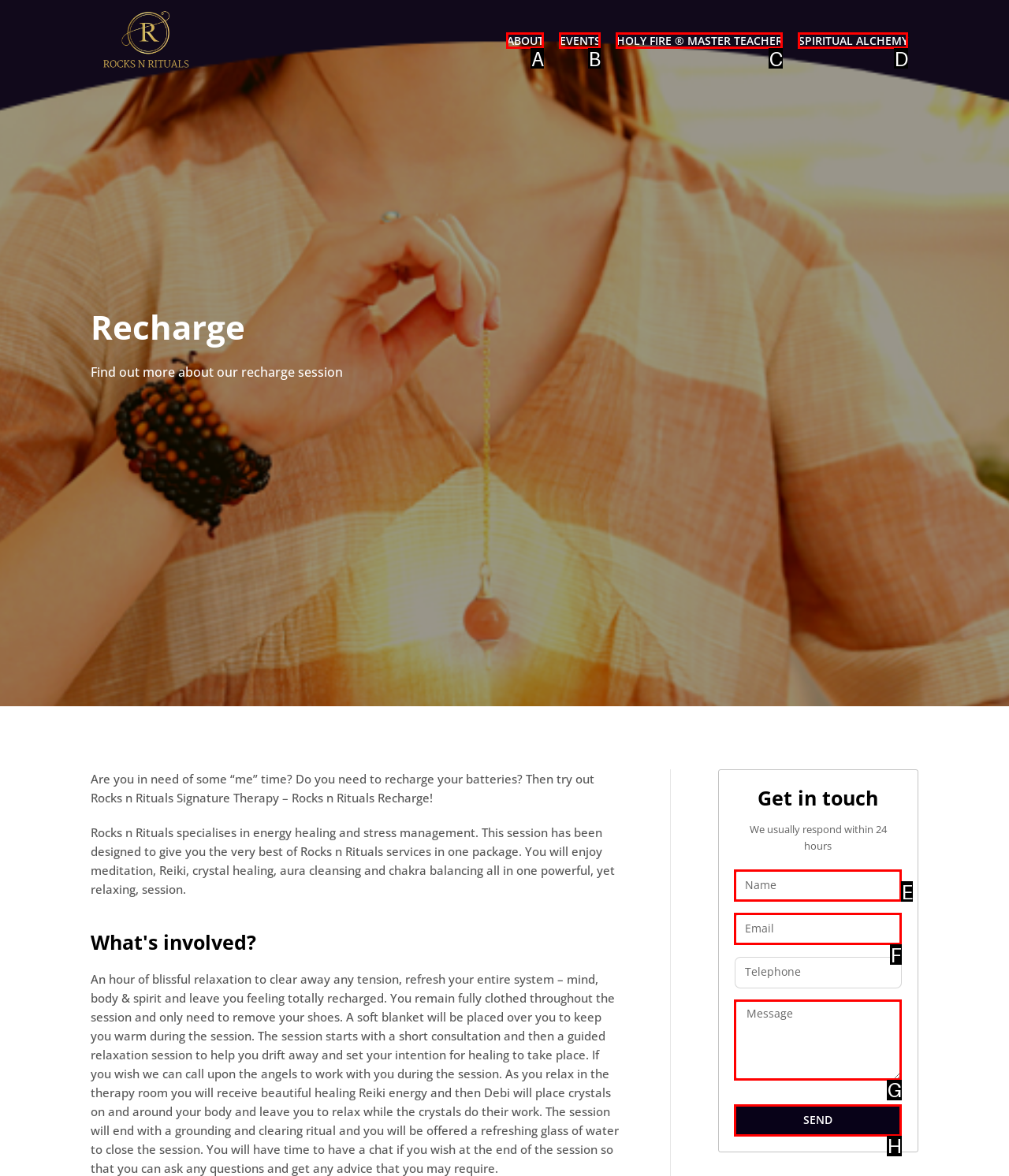Find the HTML element that matches the description: Spiritual Alchemy
Respond with the corresponding letter from the choices provided.

D